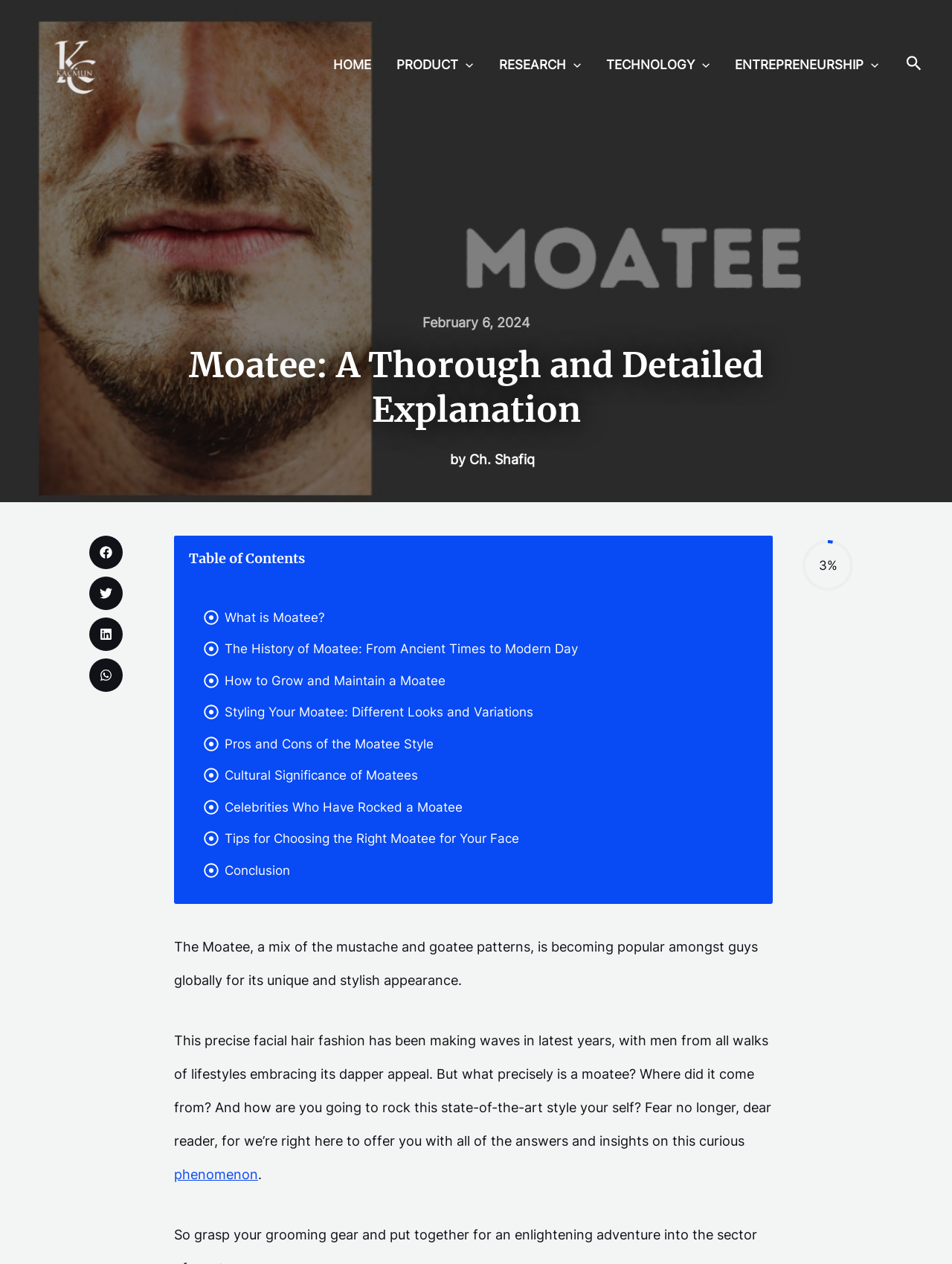What is the purpose of the 'Menu Toggle' links?
Using the information from the image, provide a comprehensive answer to the question.

The 'Menu Toggle' links are used to expand the menu items, such as 'PRODUCT', 'RESEARCH', 'TECHNOLOGY', and 'ENTREPRENEURSHIP', which are initially collapsed. When clicked, they will expand to show more options.